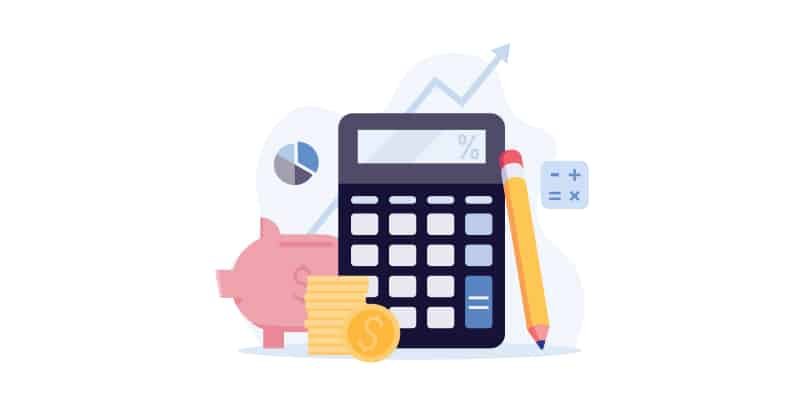Craft a descriptive caption that covers all aspects of the image.

The image showcases a visually engaging illustration related to tax calculators and financial tools. At the center, a digital calculator signifies precision in calculations, surrounded by elements that emphasize financial management. A pink piggy bank suggests savings, while a stack of golden coins symbolizes accumulated wealth. Additionally, a pie chart motif in the background represents data analysis, and an upward arrow indicates financial growth or positive trends. This imagery aligns perfectly with the theme of navigating tax situations and using various tools available to optimize financial outcomes, as indicated by the context of tax calculators aimed at helping users simplify their financial planning for the year.